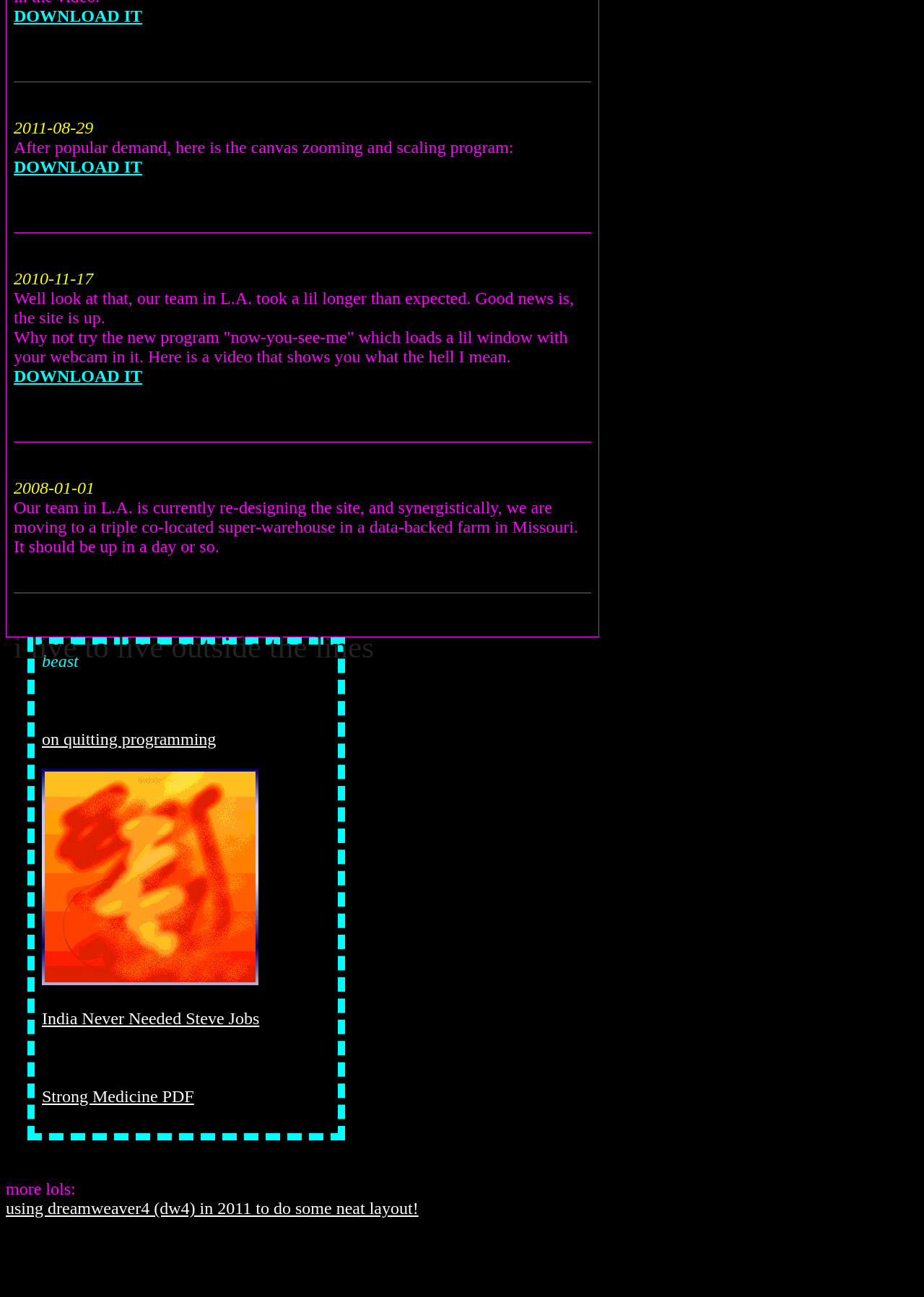Given the element description: "DOWNLOAD IT", predict the bounding box coordinates of this UI element. The coordinates must be four float numbers between 0 and 1, given as [left, top, right, bottom].

[0.015, 0.283, 0.154, 0.297]